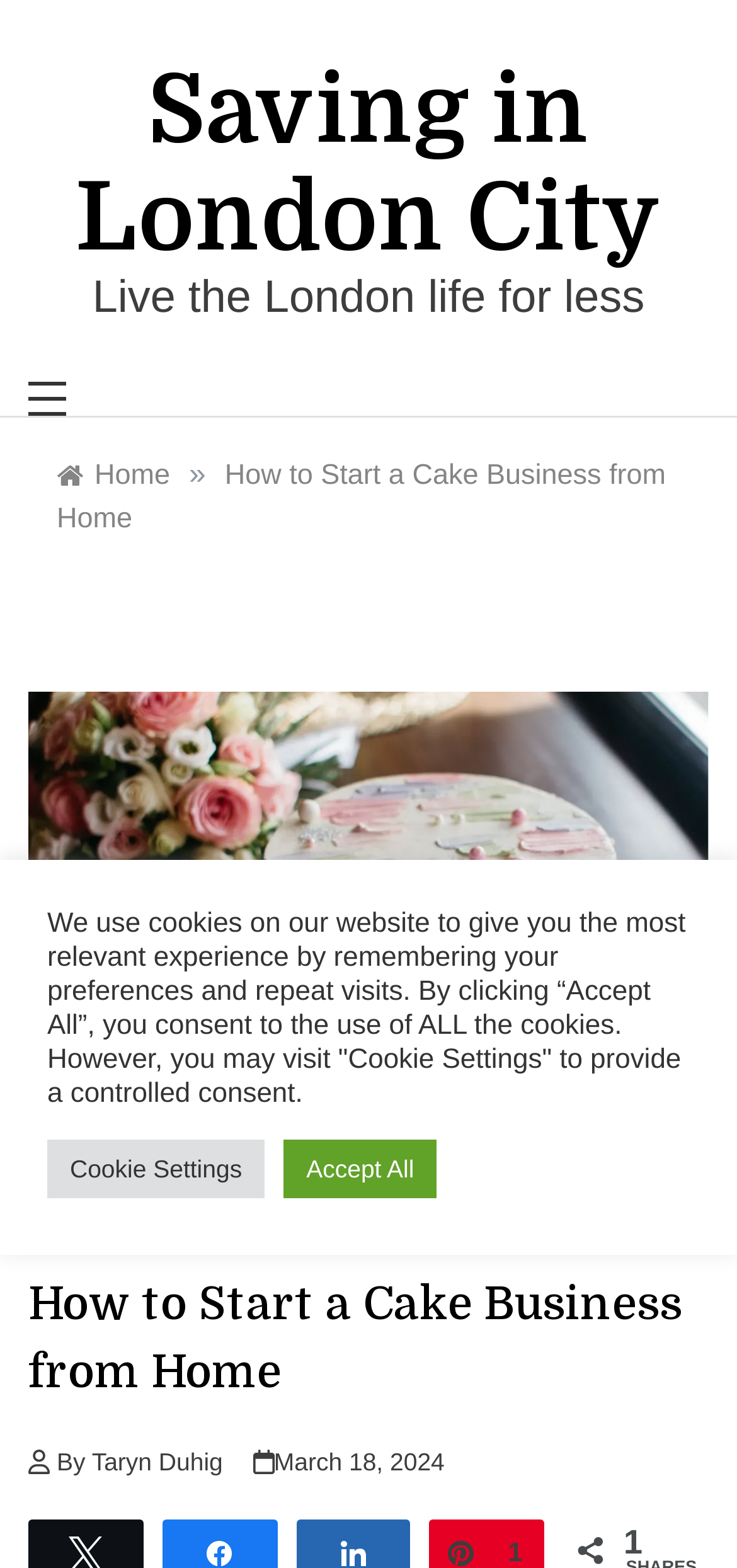Bounding box coordinates are specified in the format (top-left x, top-left y, bottom-right x, bottom-right y). All values are floating point numbers bounded between 0 and 1. Please provide the bounding box coordinate of the region this sentence describes: Home

[0.077, 0.293, 0.231, 0.313]